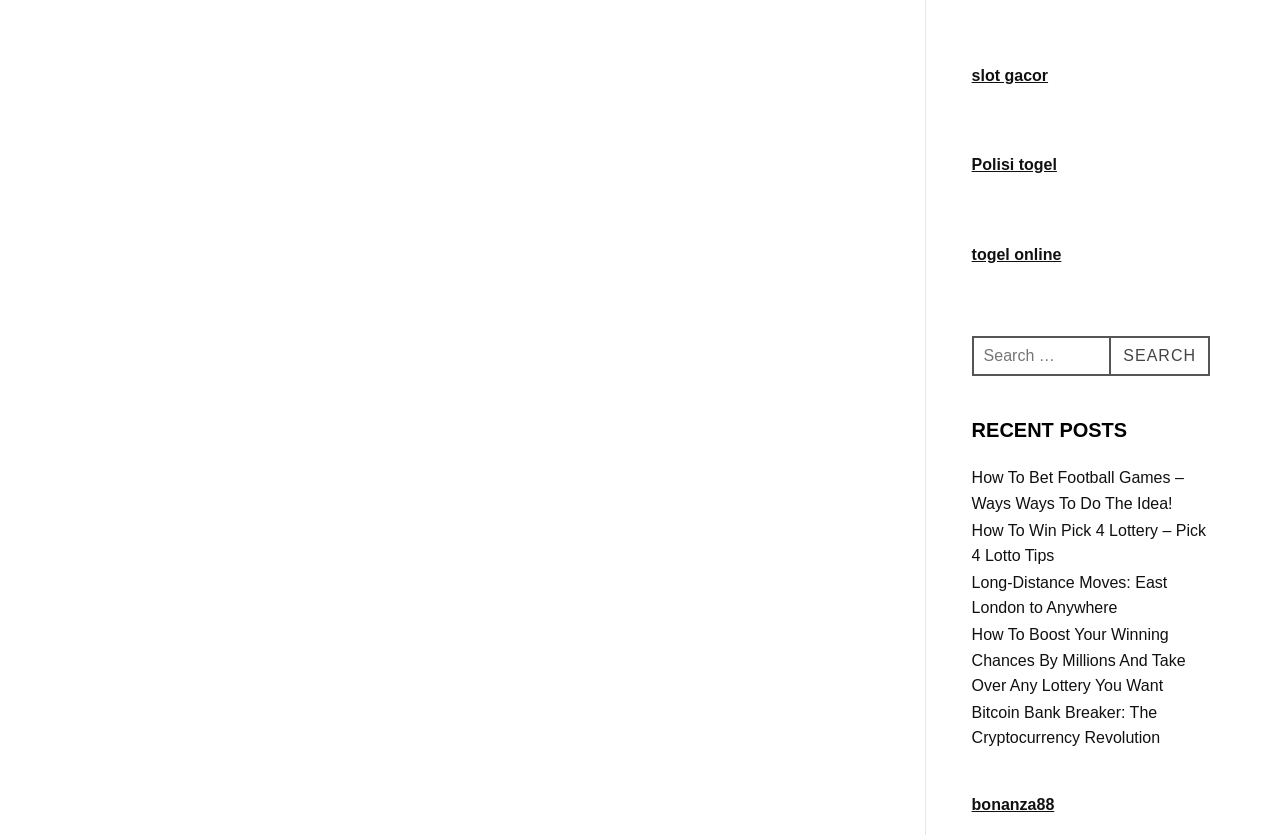Please indicate the bounding box coordinates of the element's region to be clicked to achieve the instruction: "Click on 'bonanza88' link". Provide the coordinates as four float numbers between 0 and 1, i.e., [left, top, right, bottom].

[0.759, 0.953, 0.824, 0.974]